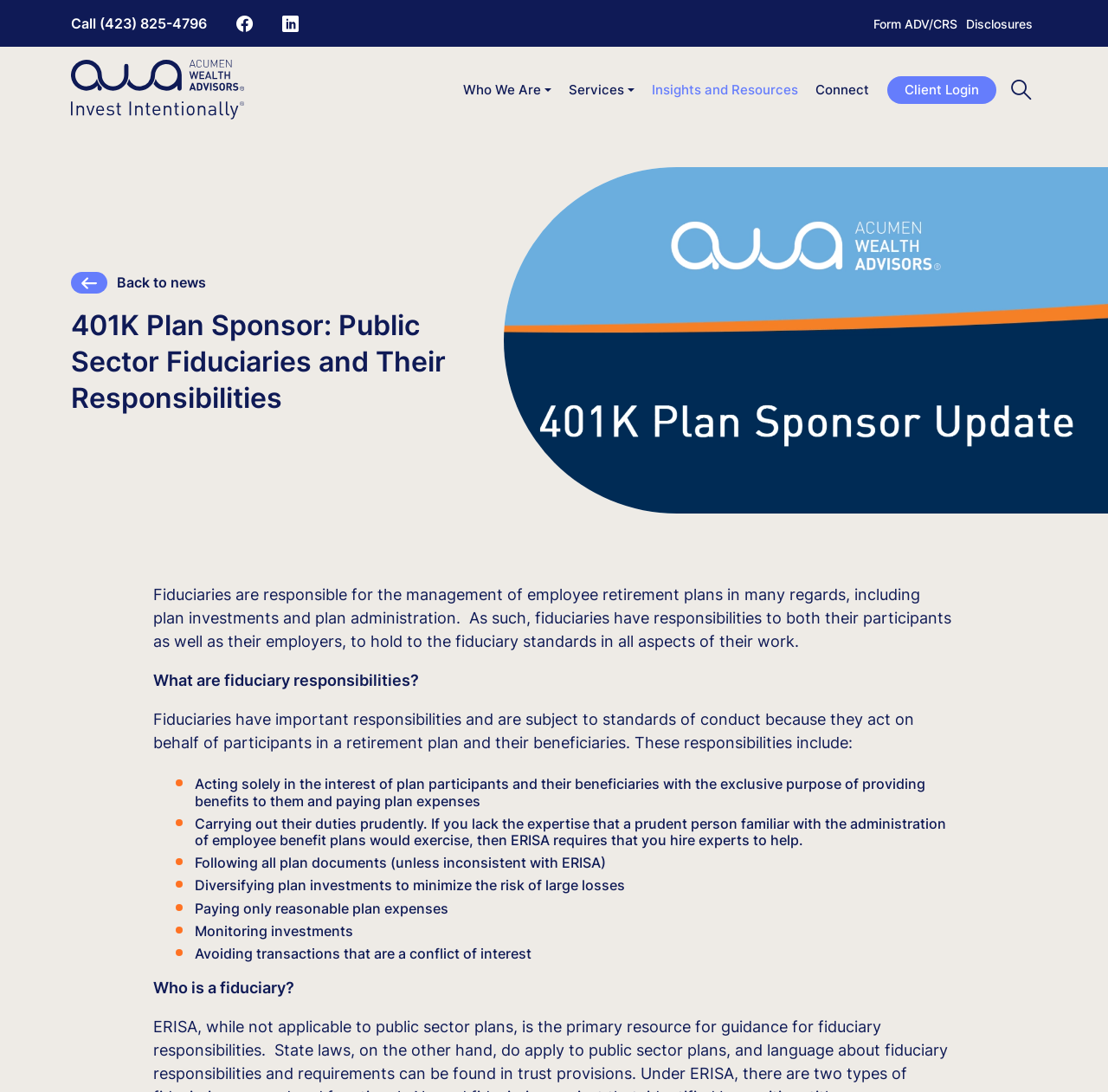Identify the bounding box coordinates of the clickable section necessary to follow the following instruction: "Visit the 'i2mediagroup.com' website". The coordinates should be presented as four float numbers from 0 to 1, i.e., [left, top, right, bottom].

None